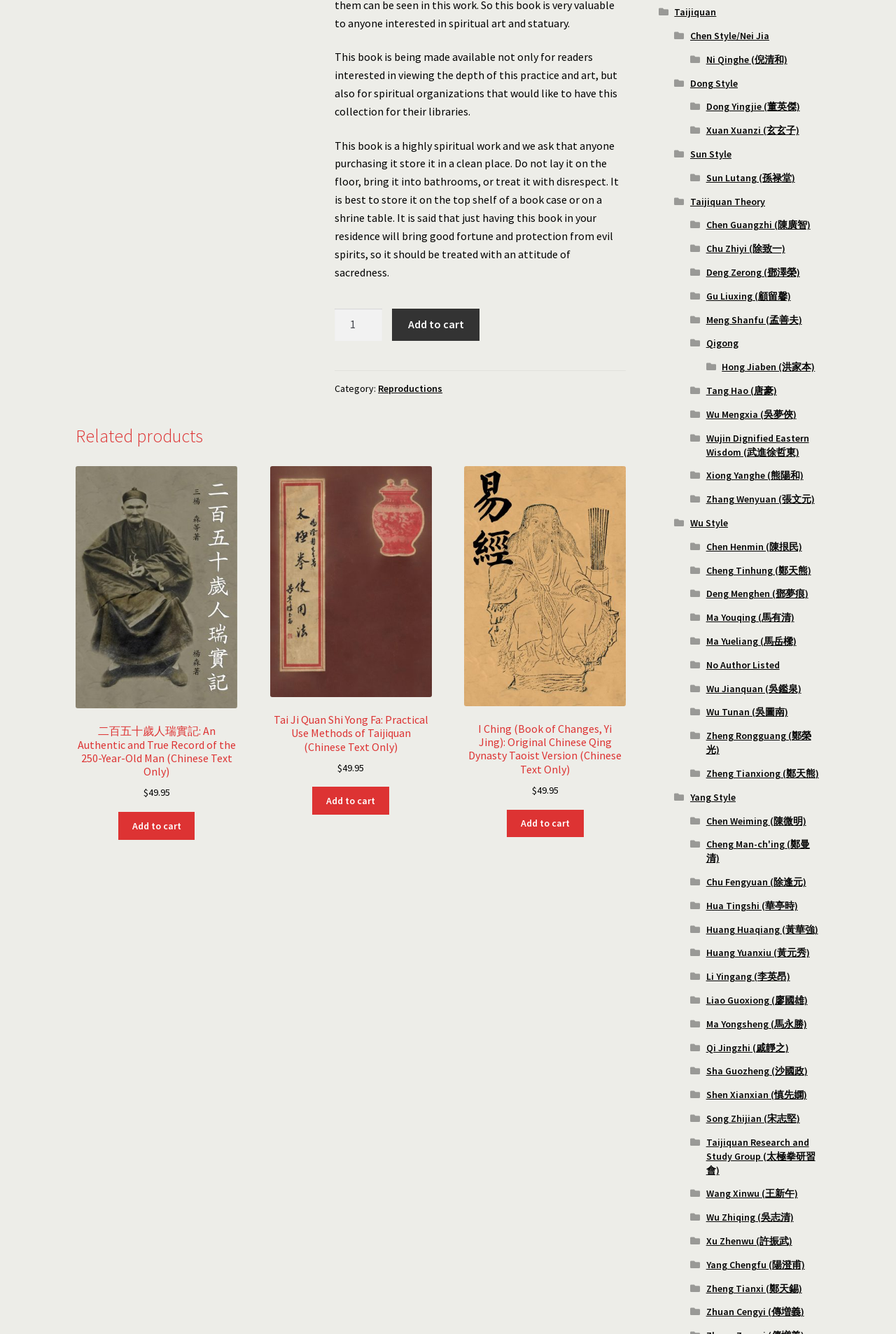How many related products are listed?
Give a detailed response to the question by analyzing the screenshot.

The number of related products is obtained by counting the number of link elements under the heading 'Related products', which are '二百五十歲人瑞實記: An Authentic and True Record of the 250-Year-Old Man (Chinese Text Only)', 'Tai Ji Quan Shi Yong Fa: Practical Use Methods of Taijiquan (Chinese Text Only)', and 'I Ching (Book of Changes, Yi Jing): Original Chinese Qing Dynasty Taoist Version (Chinese Text Only)'.